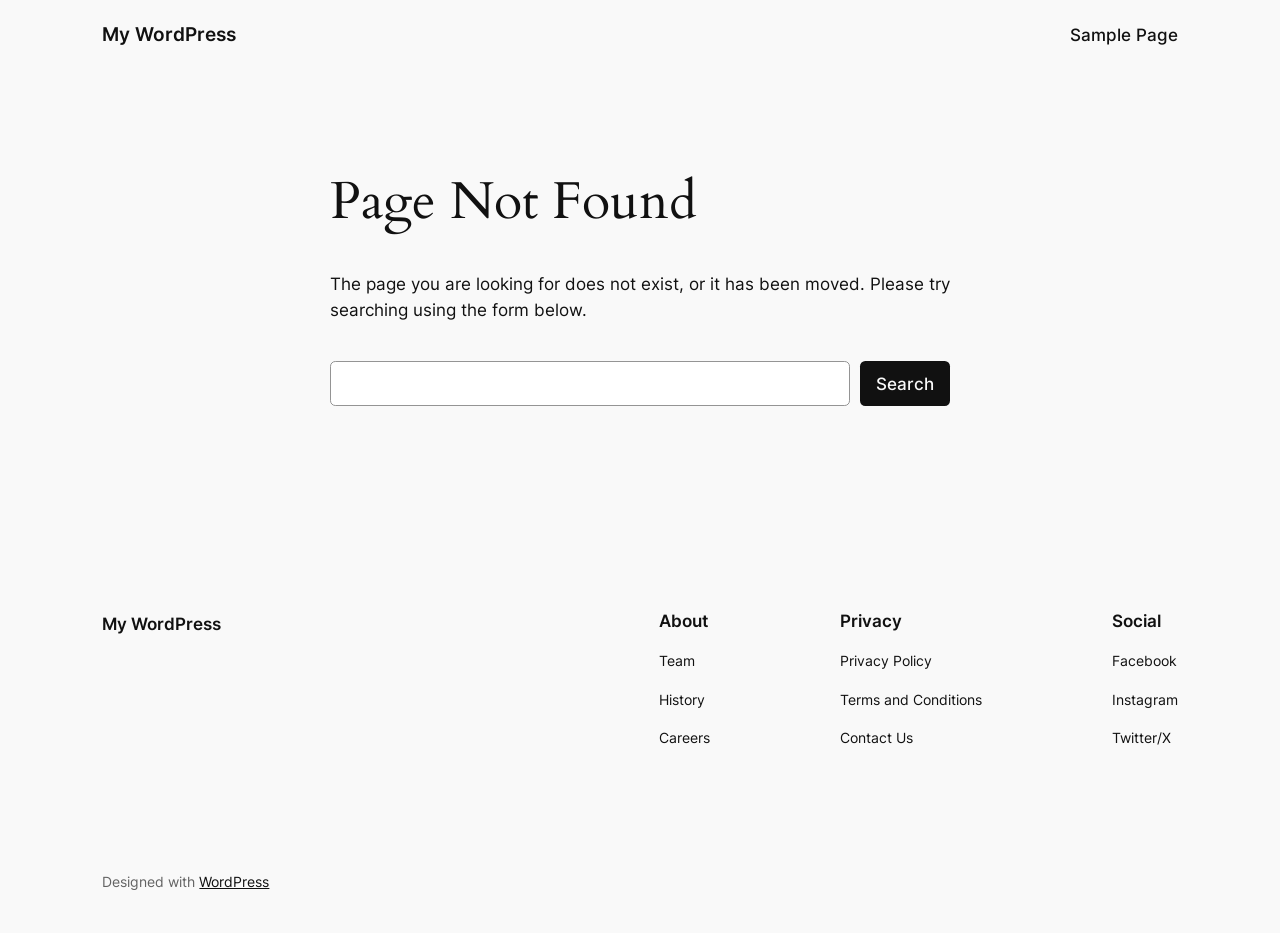Create a full and detailed caption for the entire webpage.

This webpage is a "Page not found" error page from a WordPress website. At the top, there are two links: "My WordPress" on the left and "Sample Page" on the right. Below these links, there is a main section that takes up most of the page. 

In the main section, there is a prominent heading "Page Not Found" followed by a paragraph of text explaining that the page the user is looking for does not exist or has been moved, and suggesting to use the search form below. 

Below this text, there is a search form with a search box and a "Search" button. 

On the left side of the page, there are three sections: "About", "Privacy", and "Social". Each section has a heading and a list of links below it. The "About" section has links to "Team", "History", and "Careers". The "Privacy" section has links to "Privacy Policy", "Terms and Conditions", and "Contact Us". The "Social" section has links to "Facebook", "Instagram", and "Twitter/X". 

At the bottom of the page, there is a footer section with a text "Designed with" followed by a link to "WordPress". There are two more links to "My WordPress" at the top and bottom of the page.